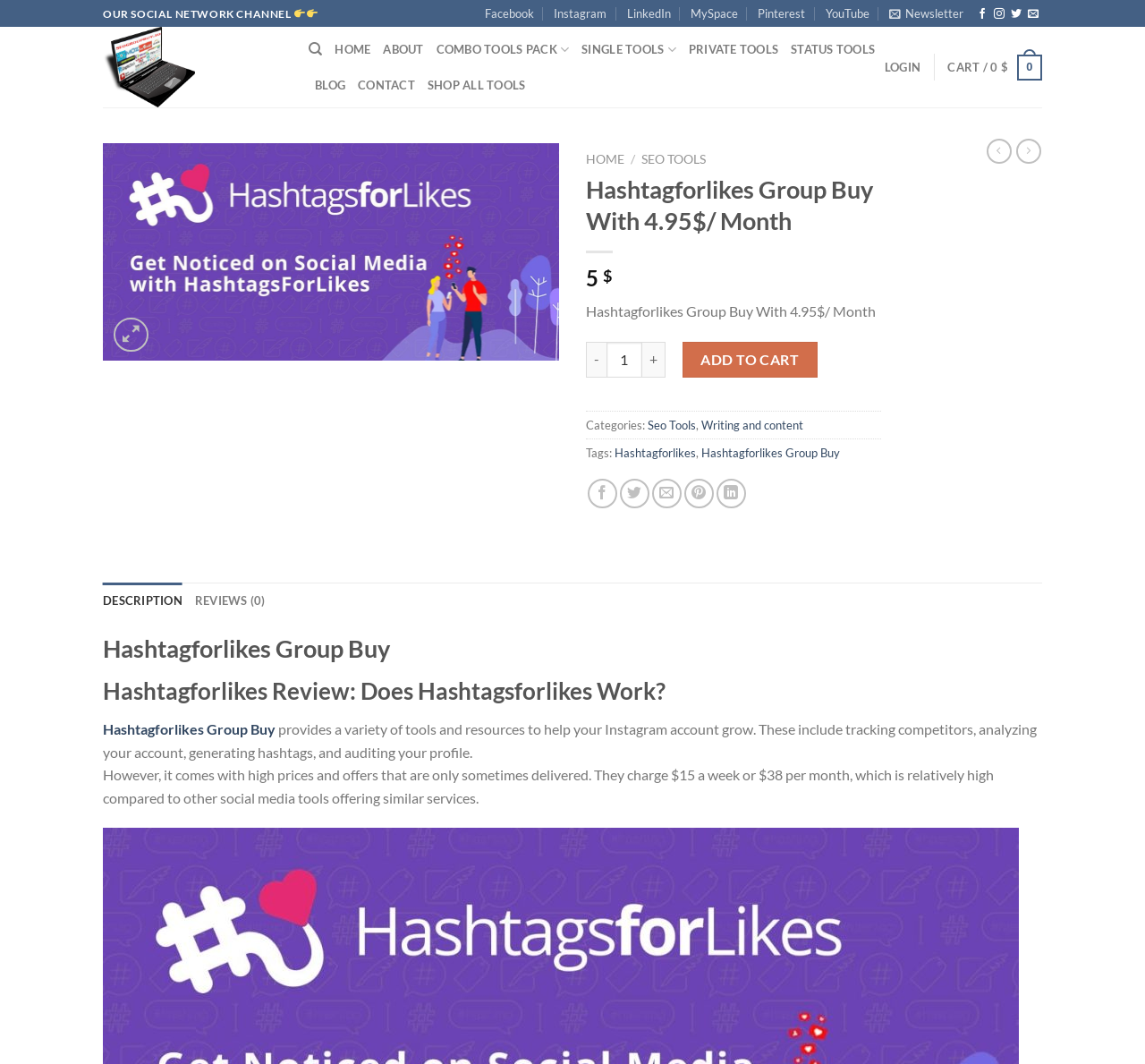Please specify the bounding box coordinates of the clickable section necessary to execute the following command: "Share on Facebook".

[0.513, 0.45, 0.539, 0.477]